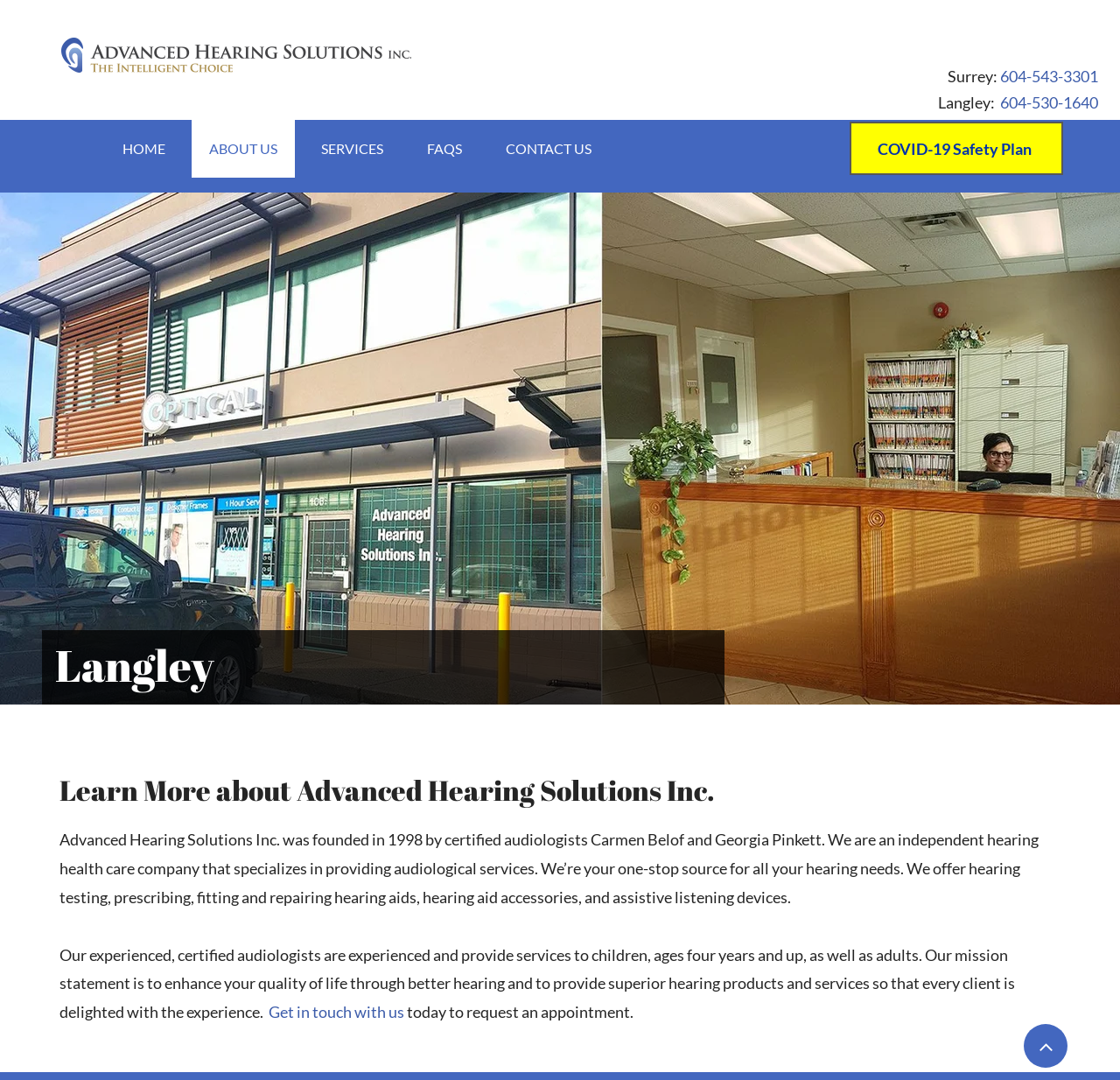Locate the bounding box coordinates of the clickable area needed to fulfill the instruction: "Click the 'HOME' link".

[0.094, 0.111, 0.163, 0.164]